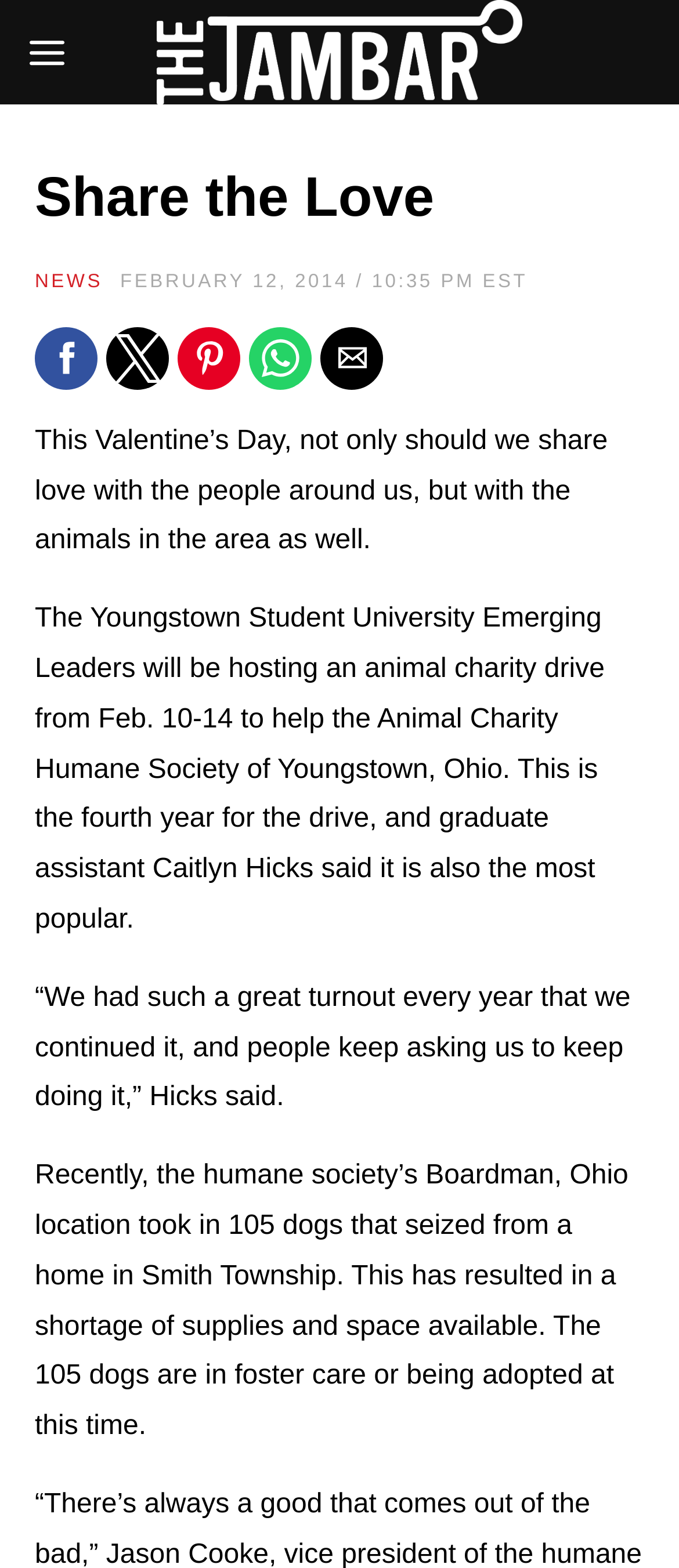Please find the bounding box coordinates for the clickable element needed to perform this instruction: "Click the Share by whatsapp button".

[0.367, 0.209, 0.459, 0.248]